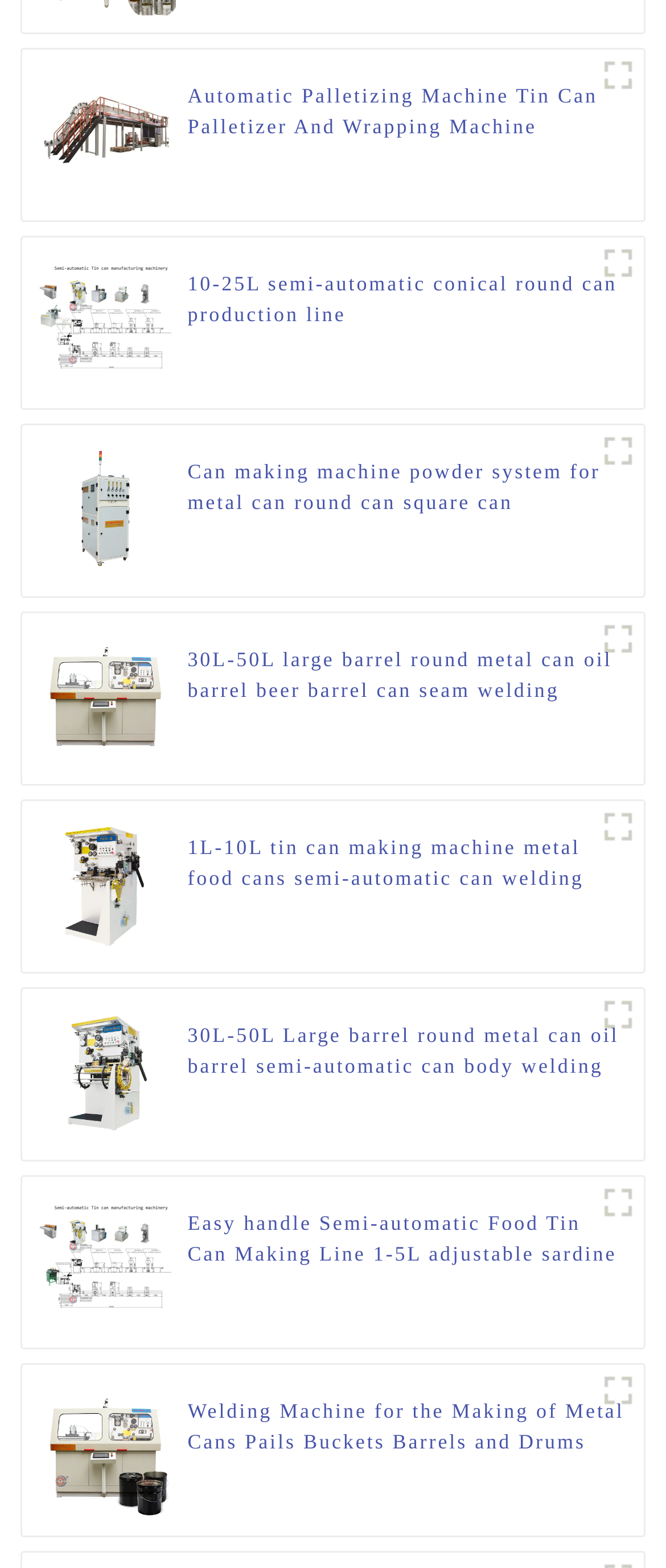What is the purpose of the 'Palletizing' machine?
Look at the screenshot and give a one-word or phrase answer.

Automatic palletizing